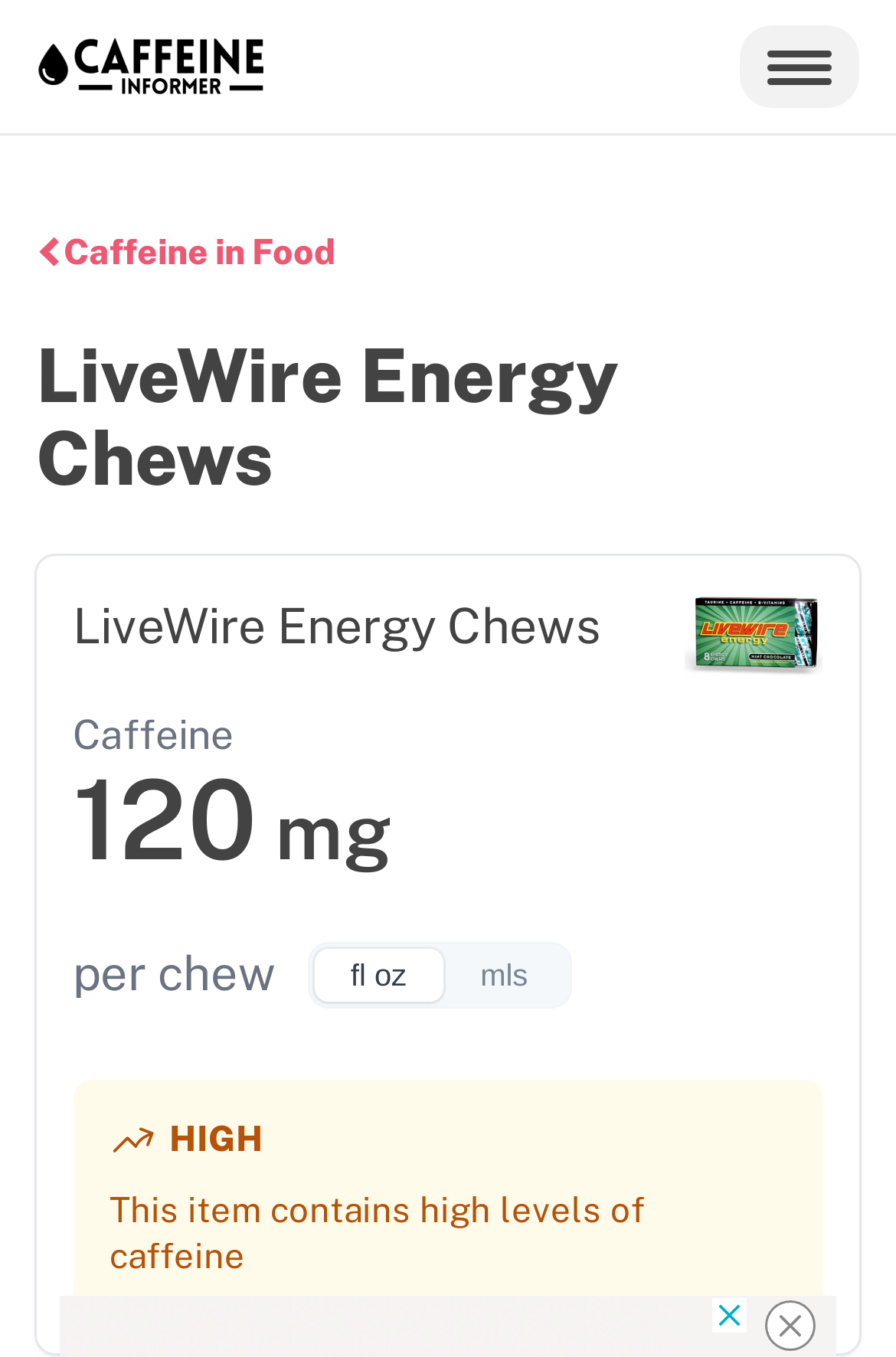What is the amount of caffeine per chew?
Answer the question with a single word or phrase derived from the image.

120mg